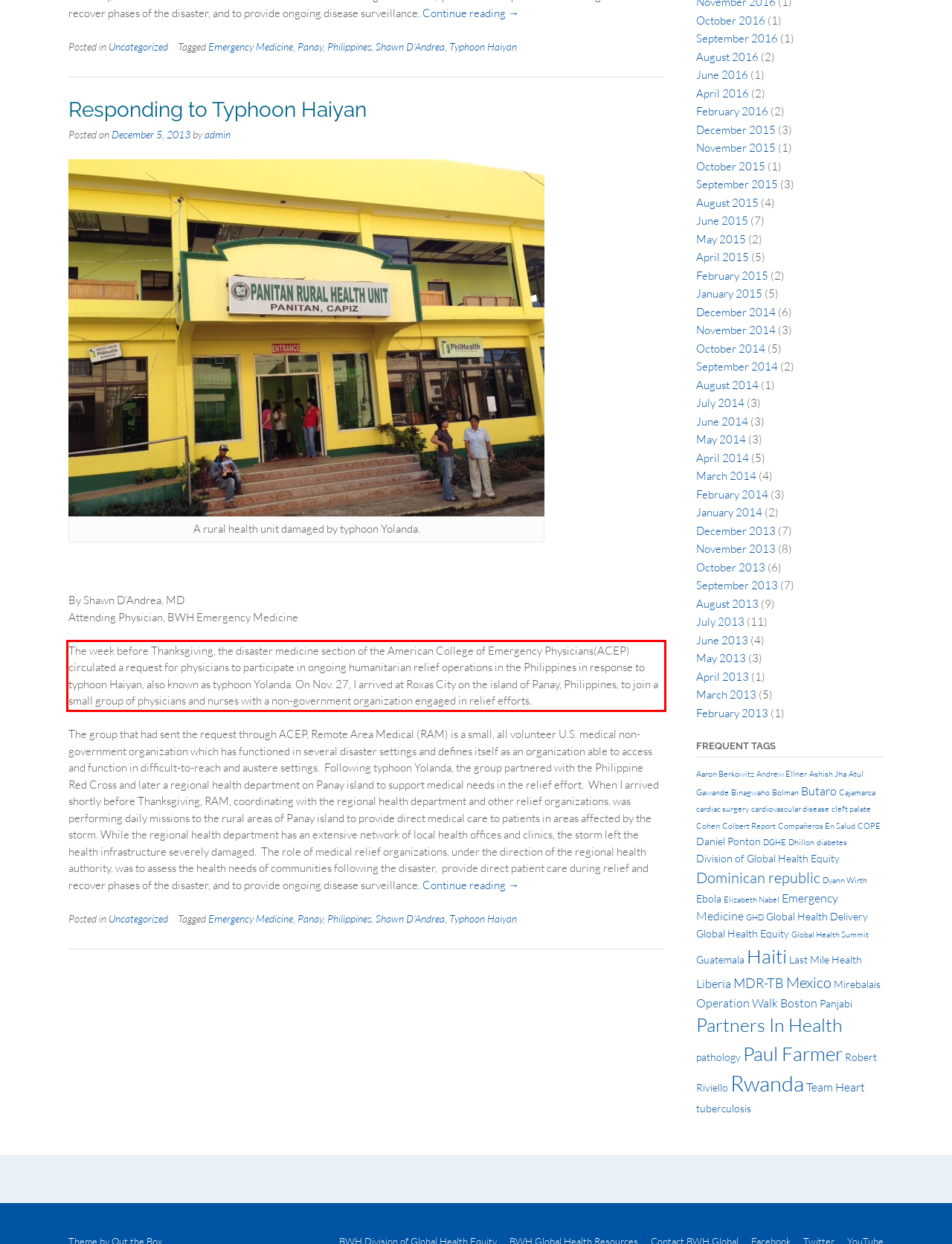Review the webpage screenshot provided, and perform OCR to extract the text from the red bounding box.

The week before Thanksgiving, the disaster medicine section of the American College of Emergency Physicians(ACEP) circulated a request for physicians to participate in ongoing humanitarian relief operations in the Philippines in response to typhoon Haiyan, also known as typhoon Yolanda. On Nov. 27, I arrived at Roxas City on the island of Panay, Philippines, to join a small group of physicians and nurses with a non-government organization engaged in relief efforts.